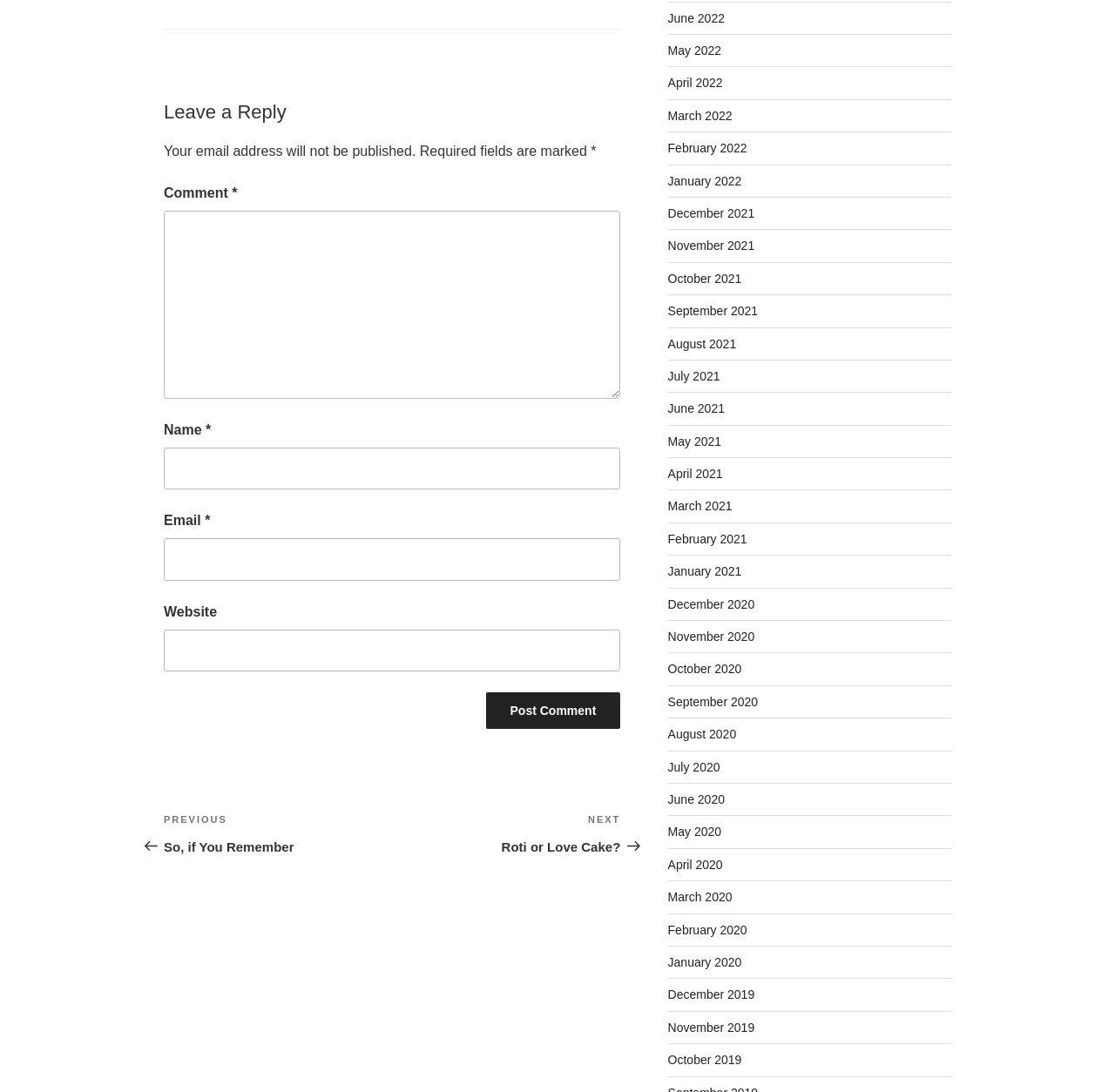Pinpoint the bounding box coordinates of the clickable element needed to complete the instruction: "Post a comment". The coordinates should be provided as four float numbers between 0 and 1: [left, top, right, bottom].

[0.436, 0.634, 0.556, 0.668]